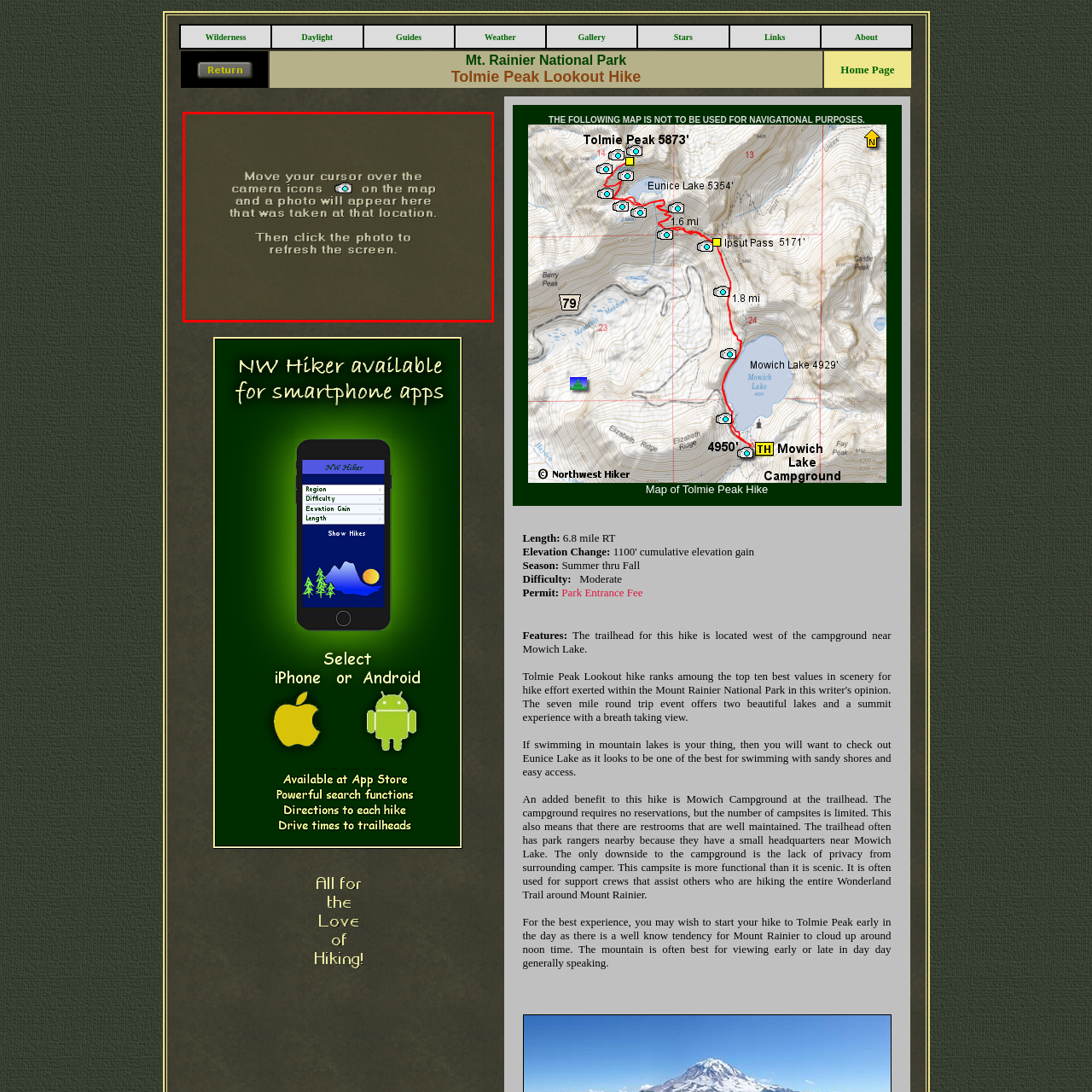Observe the content highlighted by the red box and supply a one-word or short phrase answer to the question: What do you need to do to refresh the screen?

Click on the photo